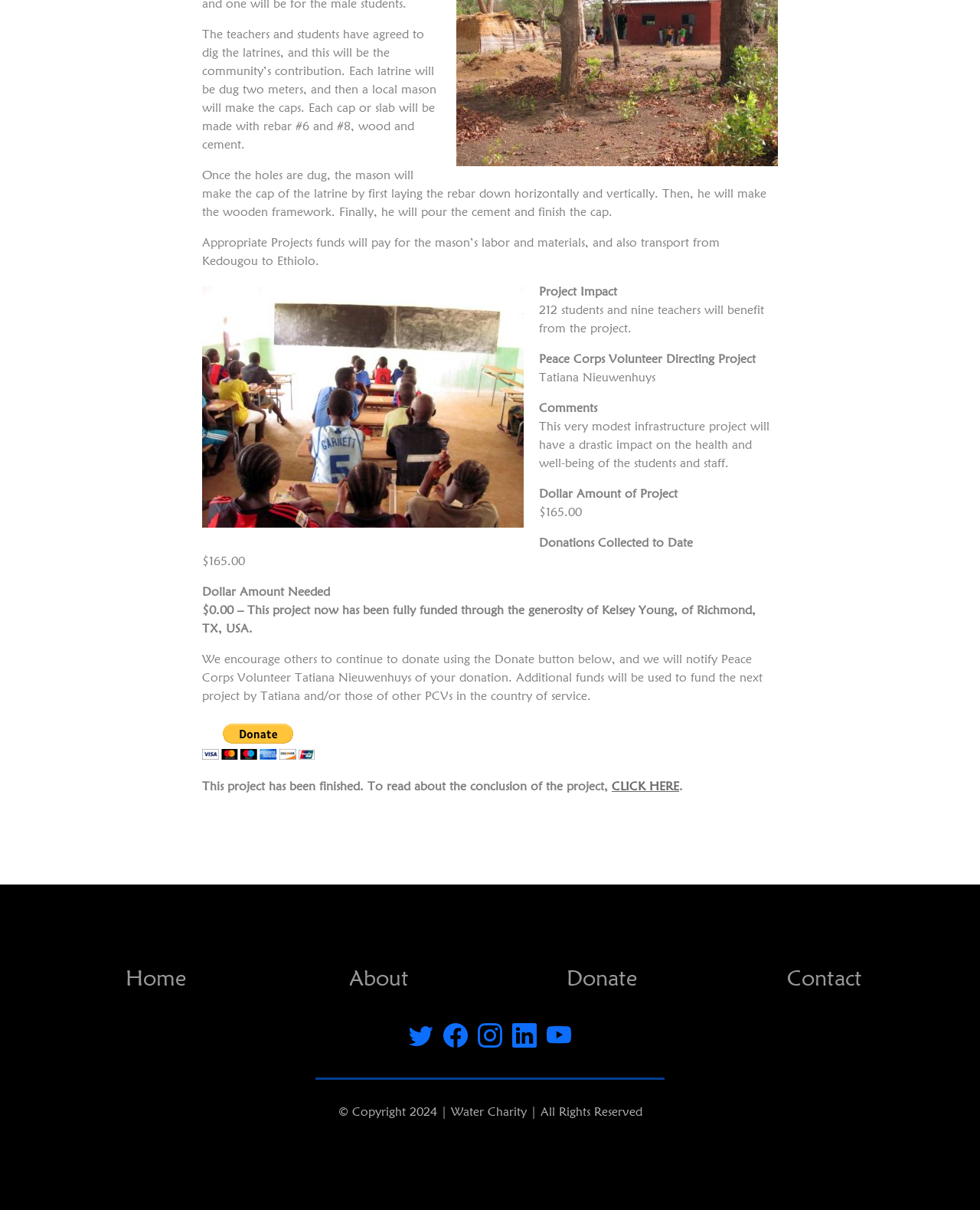Provide the bounding box coordinates for the specified HTML element described in this description: "White paper on energy". The coordinates should be four float numbers ranging from 0 to 1, in the format [left, top, right, bottom].

None